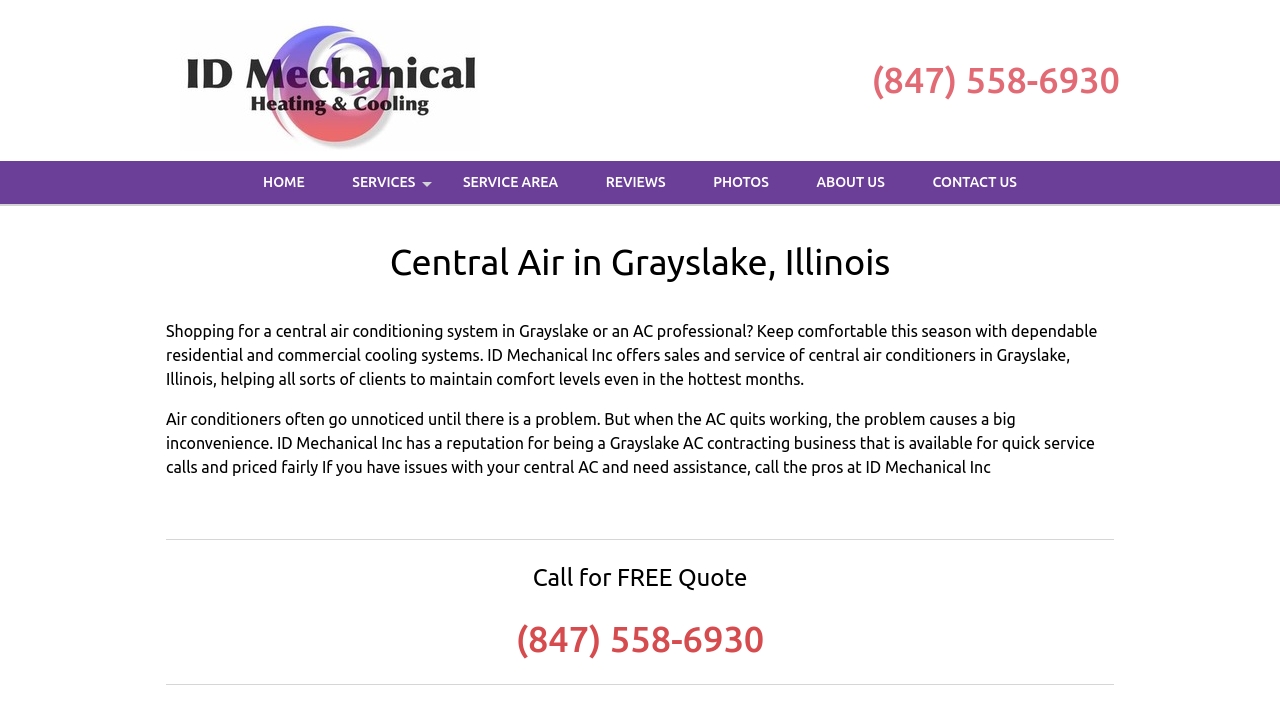What is the purpose of ID Mechanical Inc?
Please provide a comprehensive and detailed answer to the question.

I found this information by reading the StaticText element that describes the purpose of ID Mechanical Inc. The text mentions 'maintain comfort levels even in the hottest months', indicating that the company's purpose is to provide comfort to its clients.